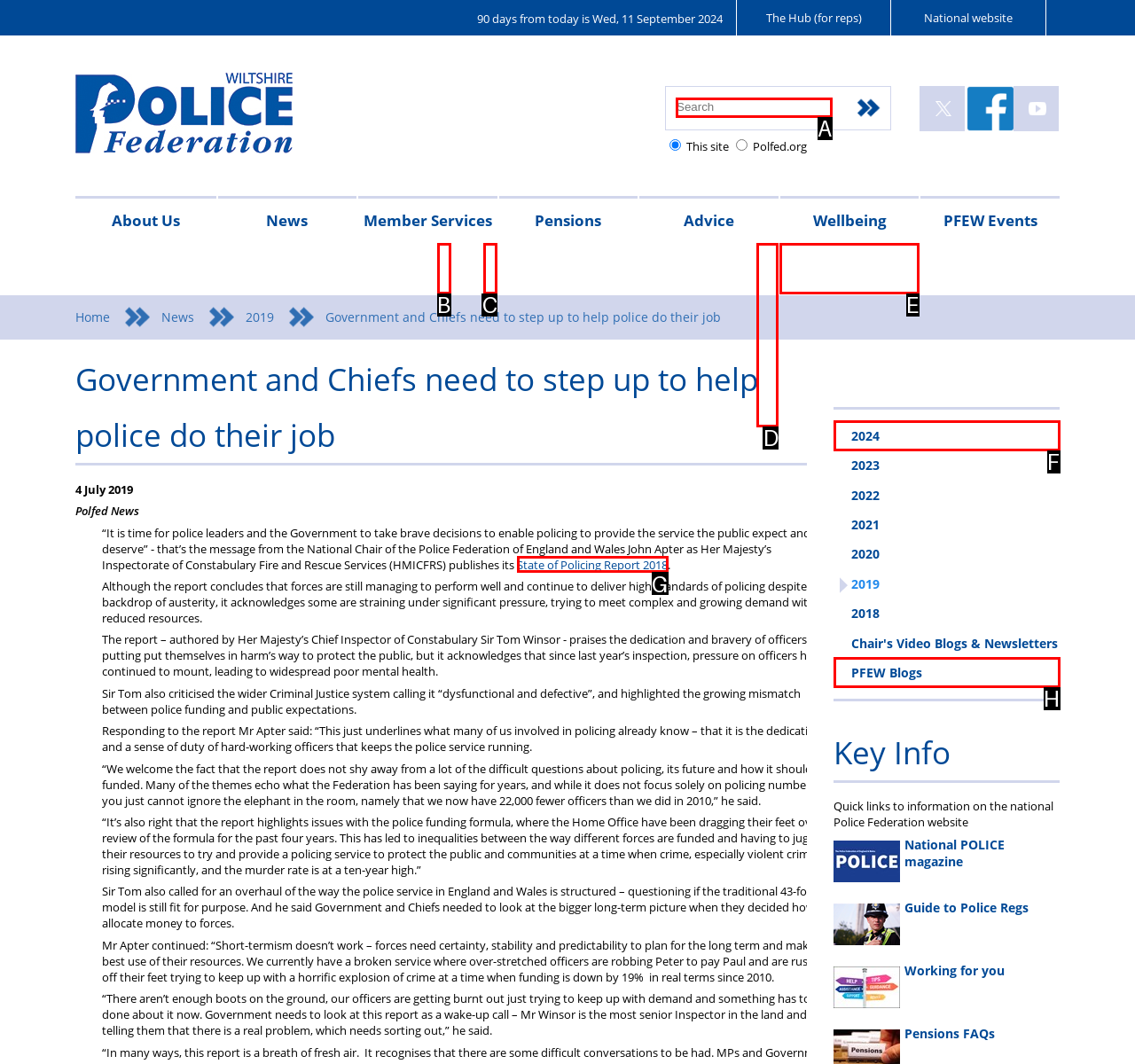Identify which HTML element to click to fulfill the following task: Search for something. Provide your response using the letter of the correct choice.

A